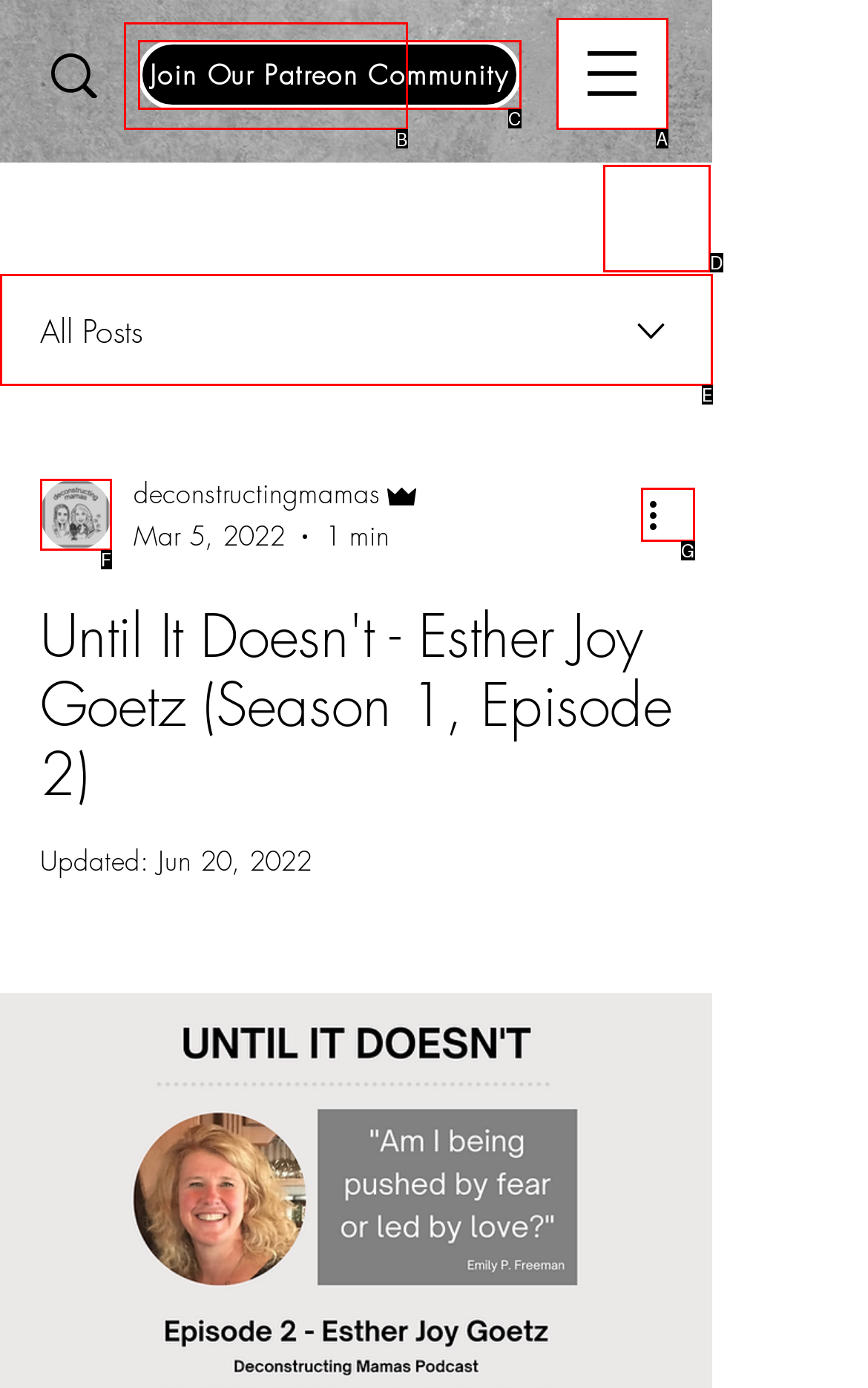Based on the description: parent_node: deconstructingmamas, select the HTML element that fits best. Provide the letter of the matching option.

F